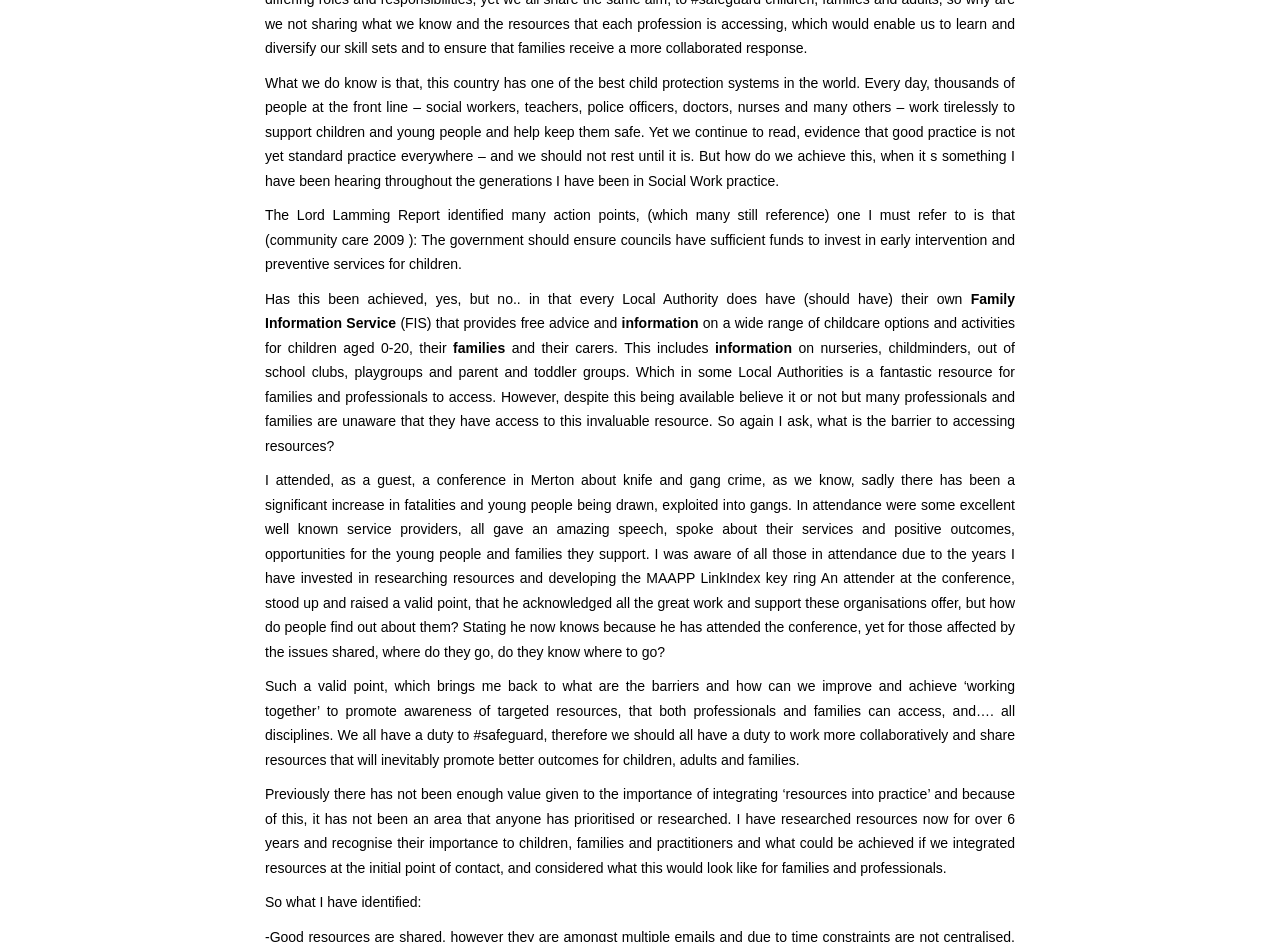What is the main topic of this webpage?
Refer to the image and give a detailed answer to the query.

Based on the content of the webpage, it appears to be discussing the importance of child protection and the need for better integration of resources to support children and families. The text mentions social workers, teachers, police officers, and other professionals working together to keep children safe, and highlights the importance of early intervention and preventive services.